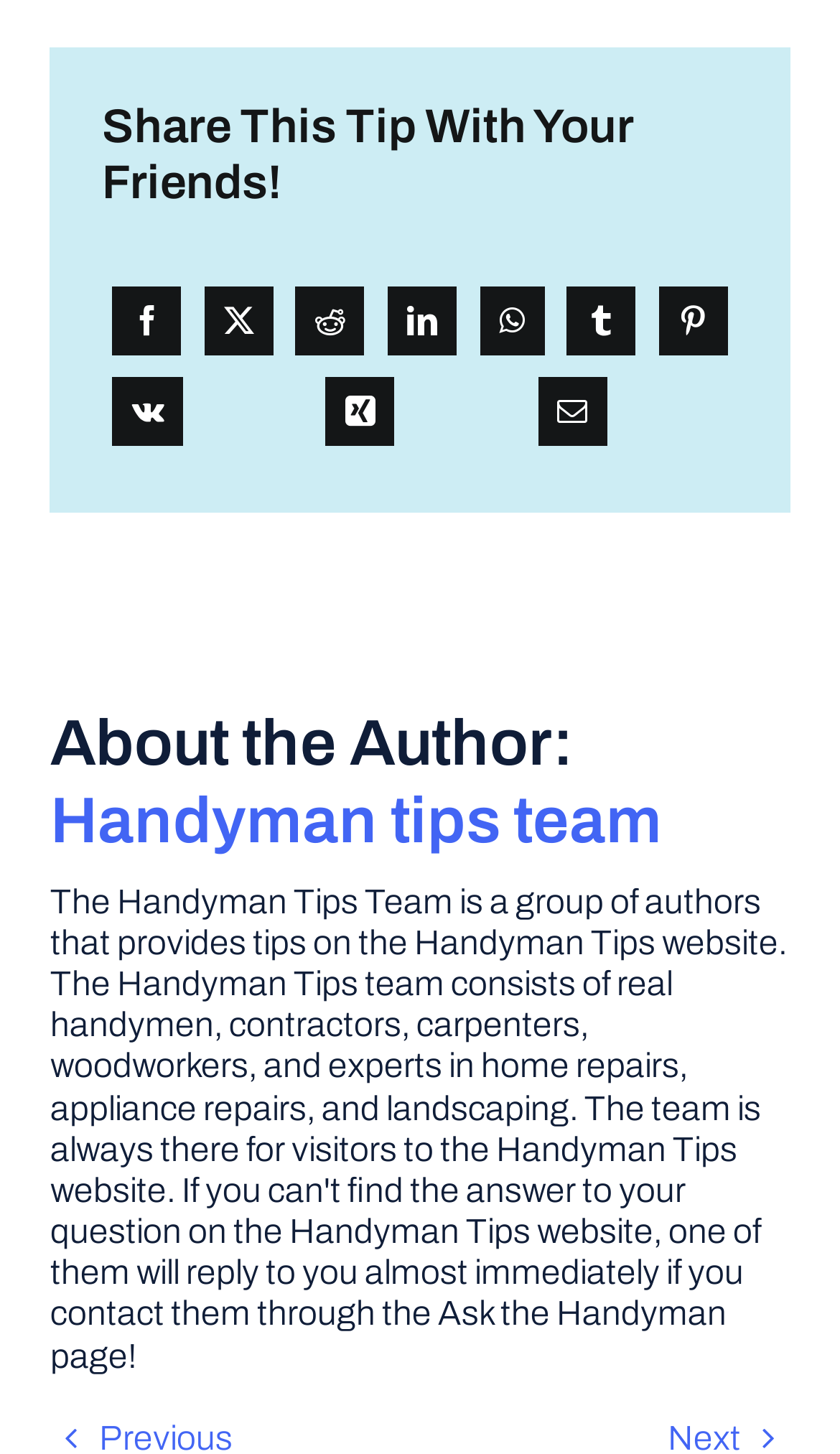Pinpoint the bounding box coordinates of the clickable area necessary to execute the following instruction: "Share this tip on Reddit". The coordinates should be given as four float numbers between 0 and 1, namely [left, top, right, bottom].

[0.34, 0.189, 0.447, 0.251]